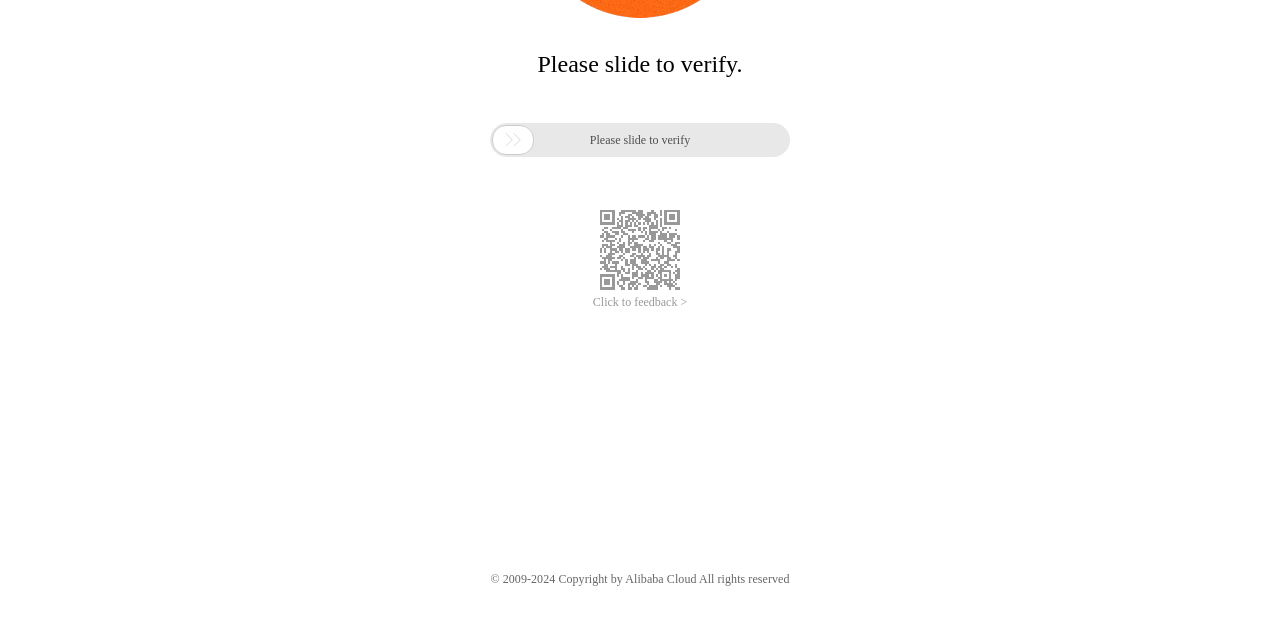Identify the bounding box of the HTML element described here: "MTG Rocks". Provide the coordinates as four float numbers between 0 and 1: [left, top, right, bottom].

None